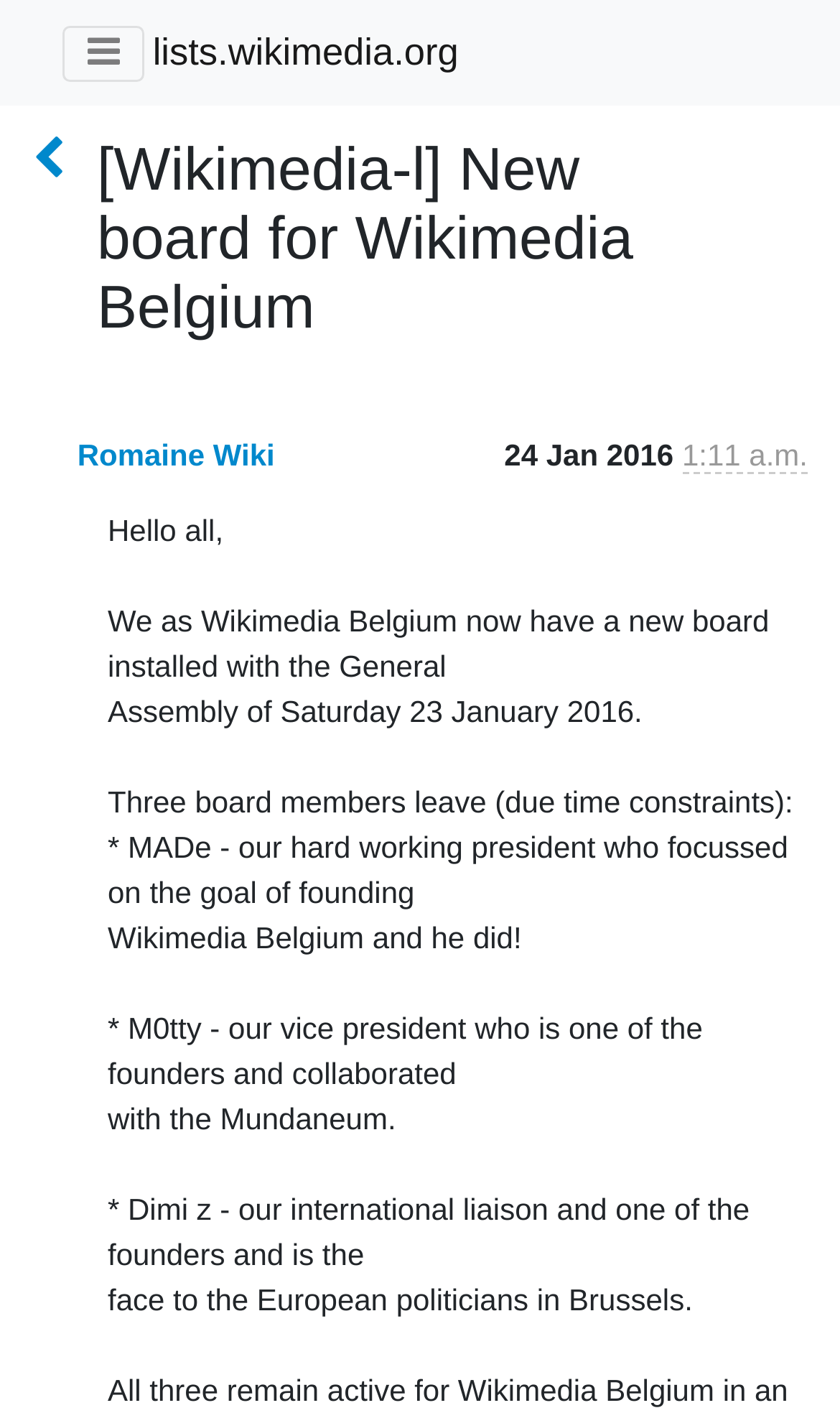Generate an in-depth caption that captures all aspects of the webpage.

The webpage appears to be an archived email thread from the Wikimedia-l mailing list. At the top, there is a button with a caret icon, followed by a link to the lists.wikimedia.org domain. Below these elements, there is a heading that displays the subject of the email thread, "[Wikimedia-l] New board for Wikimedia Belgium".

On the left side of the page, there is a table layout that contains various elements. The first element is a link to "Romaine Wiki", which is positioned near the top of the table. Next to it, there is a static text element displaying the date "24 Jan 2016". Further to the right, there is a generic element that contains the sender's time, "Jan. 24, 2016, 2:11 a.m.", which includes a static text element with the time "1:11 a.m.".

There is also a link with a magnifying glass icon, positioned near the top of the page, but its exact location is not clear.